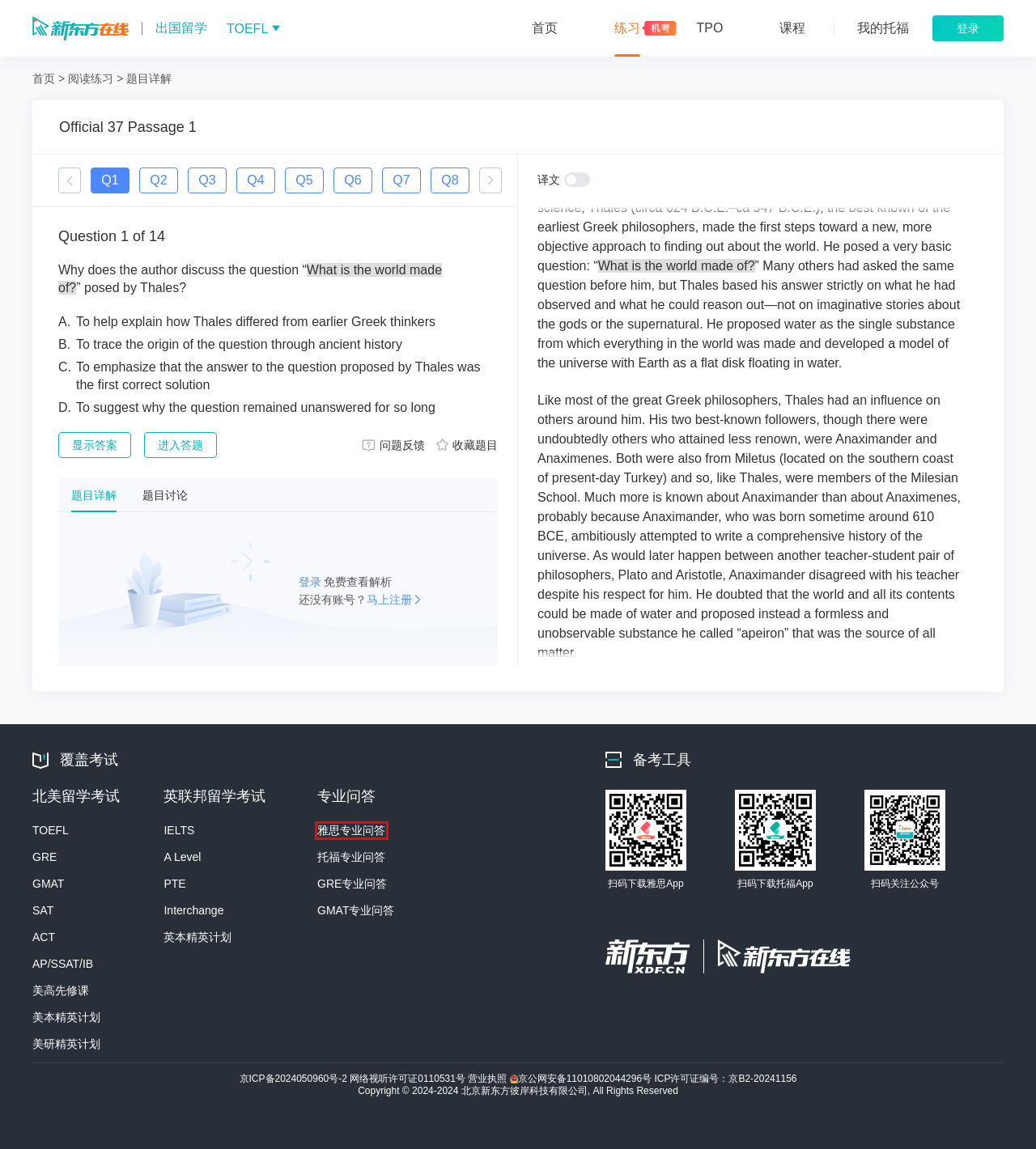You are provided with a screenshot of a webpage that has a red bounding box highlighting a UI element. Choose the most accurate webpage description that matches the new webpage after clicking the highlighted element. Here are your choices:
A. 新东方SAT培训网络课程_ SAT考试辅导培训班-新东方在线
B. 「新东方在线」GMAT知识点讲解_GMAT考试专业咨询
C. 「新东方在线」雅思知识点讲解_雅思留学专业咨询
D. 新东方A-Level培训网络课程_A-Level考试辅导培训班-新东方在线
E. 「新东方在线」托福知识点讲解_托福留学专业咨询
F. 新东方在线美研精英计划
G. 新东方在线美本精英计划
H. 新东方北美外教高中小班在线课程--高中学科课程 美高先修课培训课程网课【介绍 老师 价格】-新东方在线官网

C